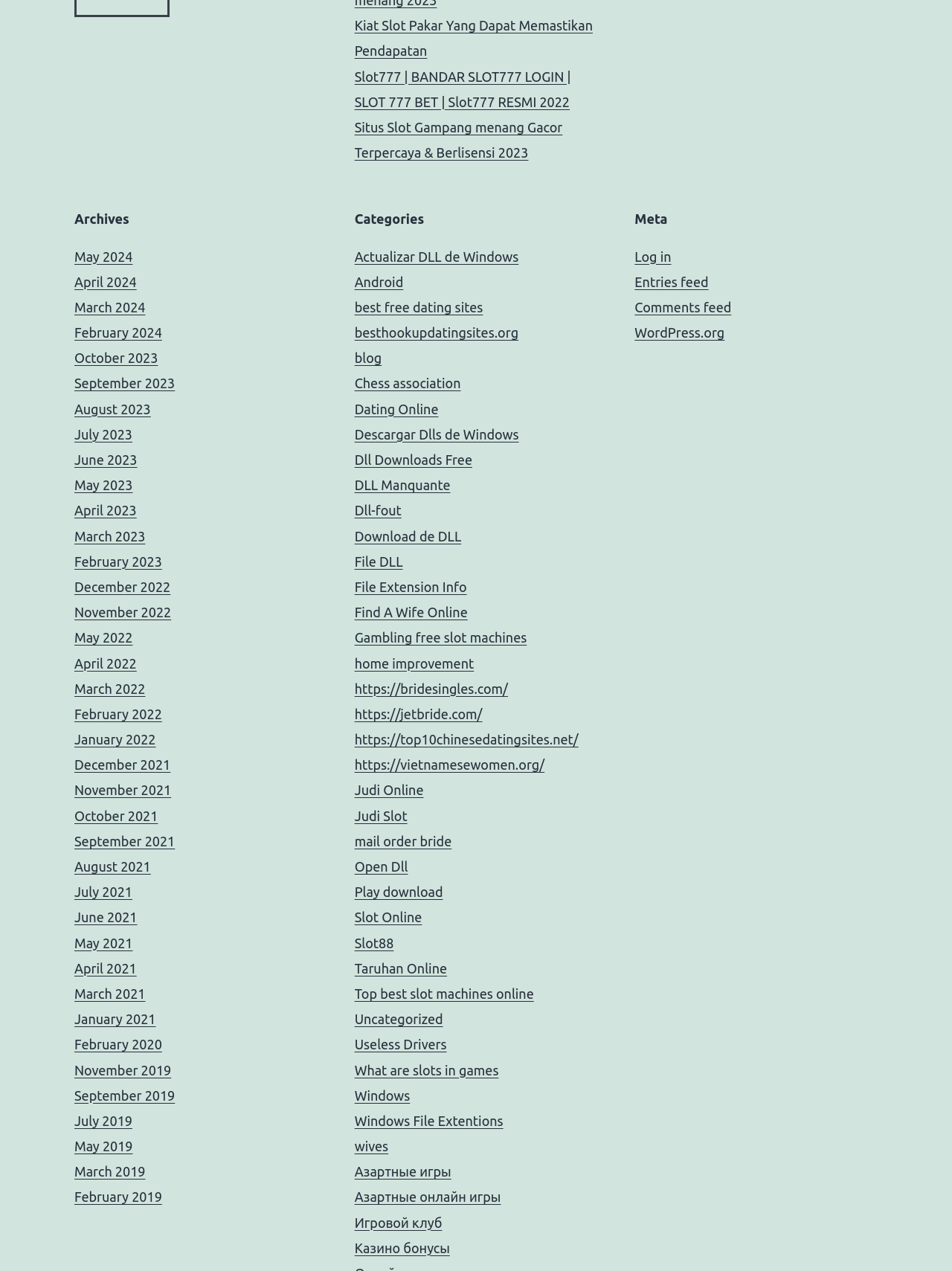Determine the bounding box coordinates of the clickable area required to perform the following instruction: "Visit the 'Slot Online' link". The coordinates should be represented as four float numbers between 0 and 1: [left, top, right, bottom].

[0.372, 0.716, 0.443, 0.728]